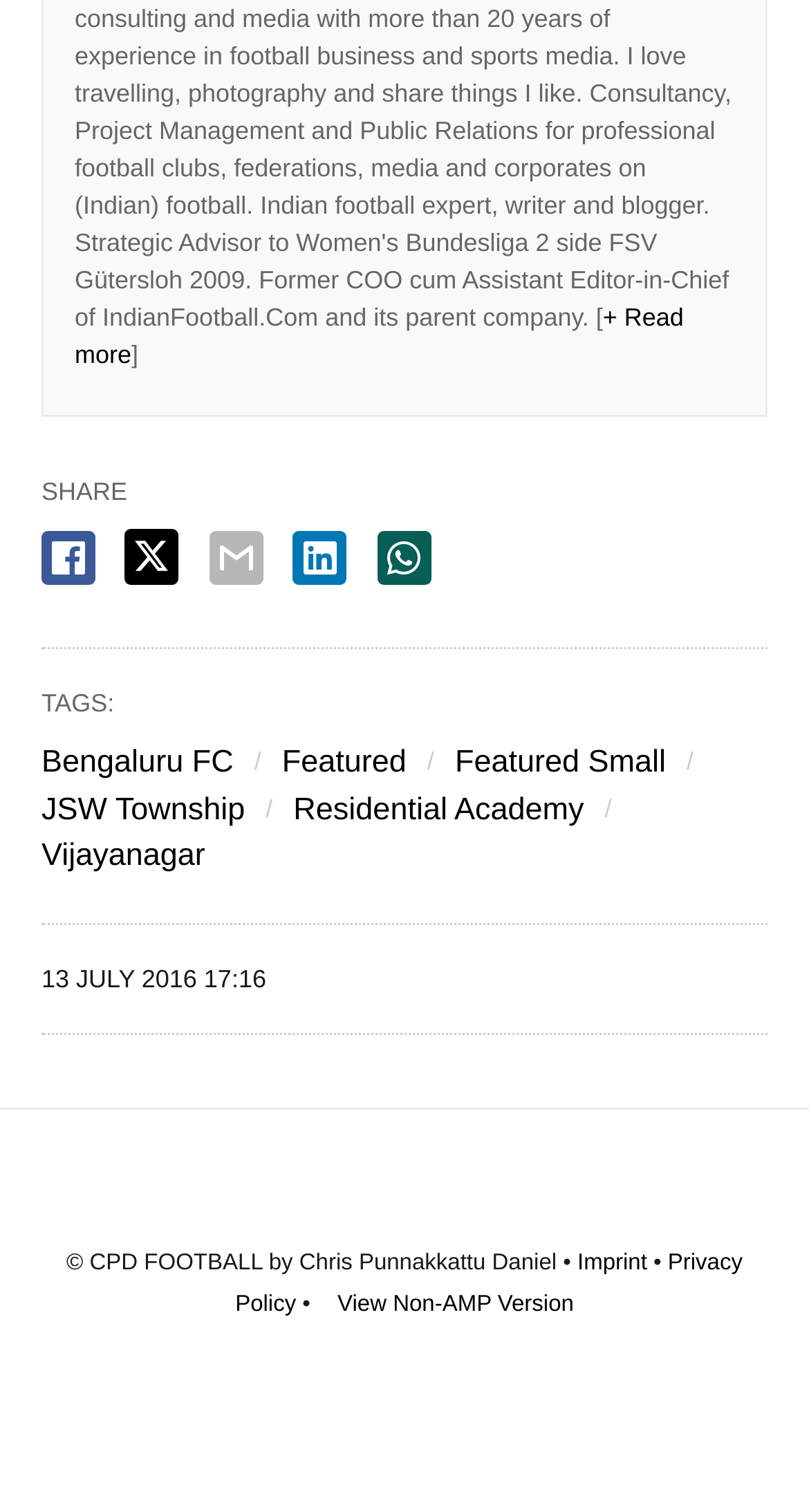Please locate the clickable area by providing the bounding box coordinates to follow this instruction: "Share on Facebook".

[0.051, 0.352, 0.118, 0.387]